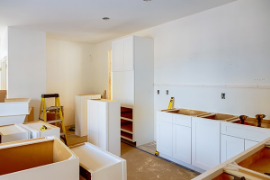Explain what is happening in the image with elaborate details.

The image depicts a partially renovated kitchen space, showcasing a bright and modern aesthetic. In the foreground, white cabinetry is prominently featured, with open sections revealing the unfinished interior, hinting at ongoing construction work. A step ladder is positioned to the left, suggesting the presence of workers actively involved in the renovation. The walls are bare, indicating that they are likely awaiting a fresh coat of paint or new finishes, contributing to an overall clean and minimalist environment. This image exemplifies the transformation of traditional kitchen layouts, aligning with contemporary design trends that prioritize both functionality and style. The scene captures the essence of a kitchen revival, combining practicality with a modern look, as part of broader renovation efforts focused on optimizing space and utility.